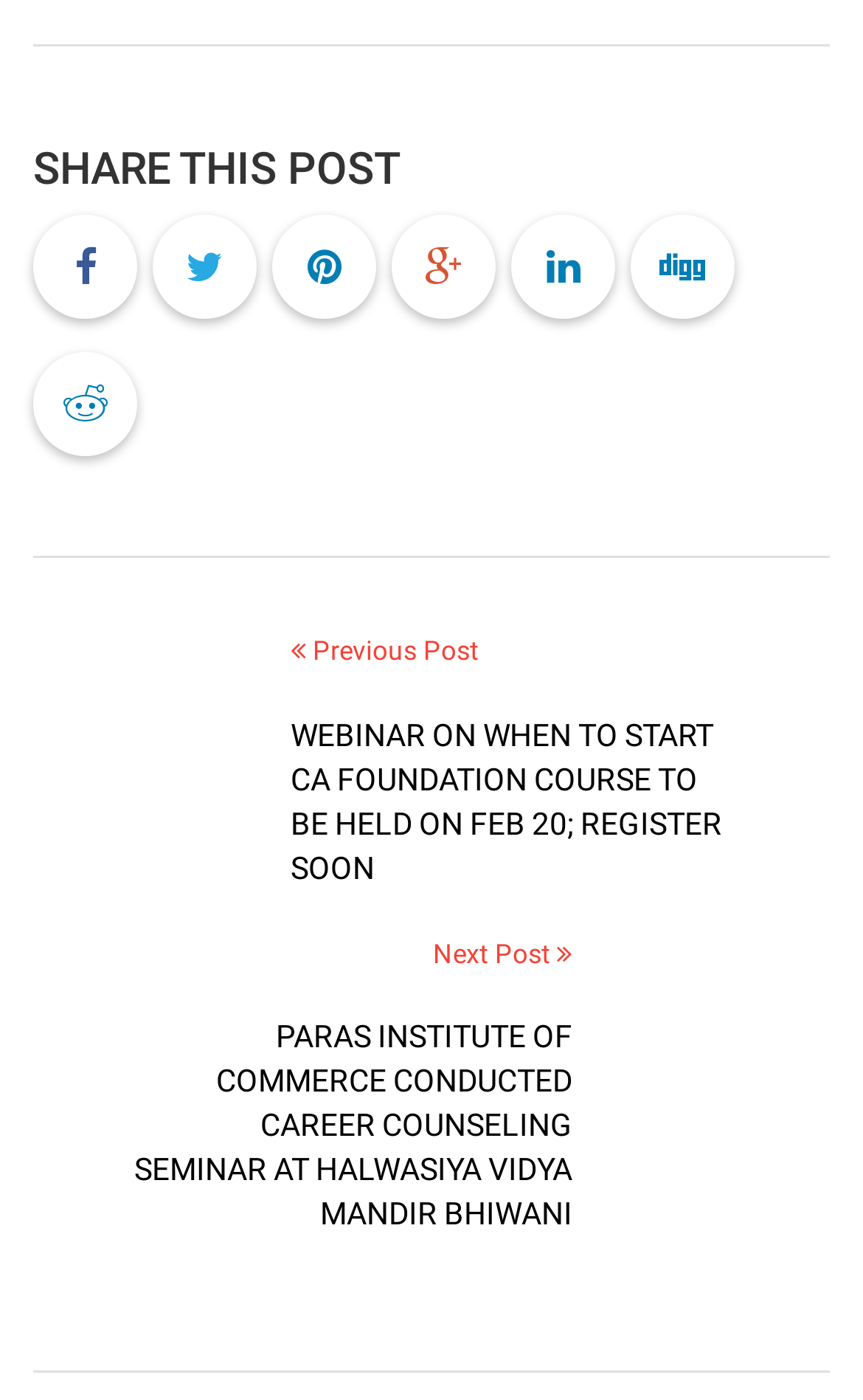What is the purpose of the links with social media icons?
With the help of the image, please provide a detailed response to the question.

The purpose of the links with social media icons can be determined by looking at the heading 'SHARE THIS POST' above the links, which suggests that the links are meant to share the post on social media platforms.